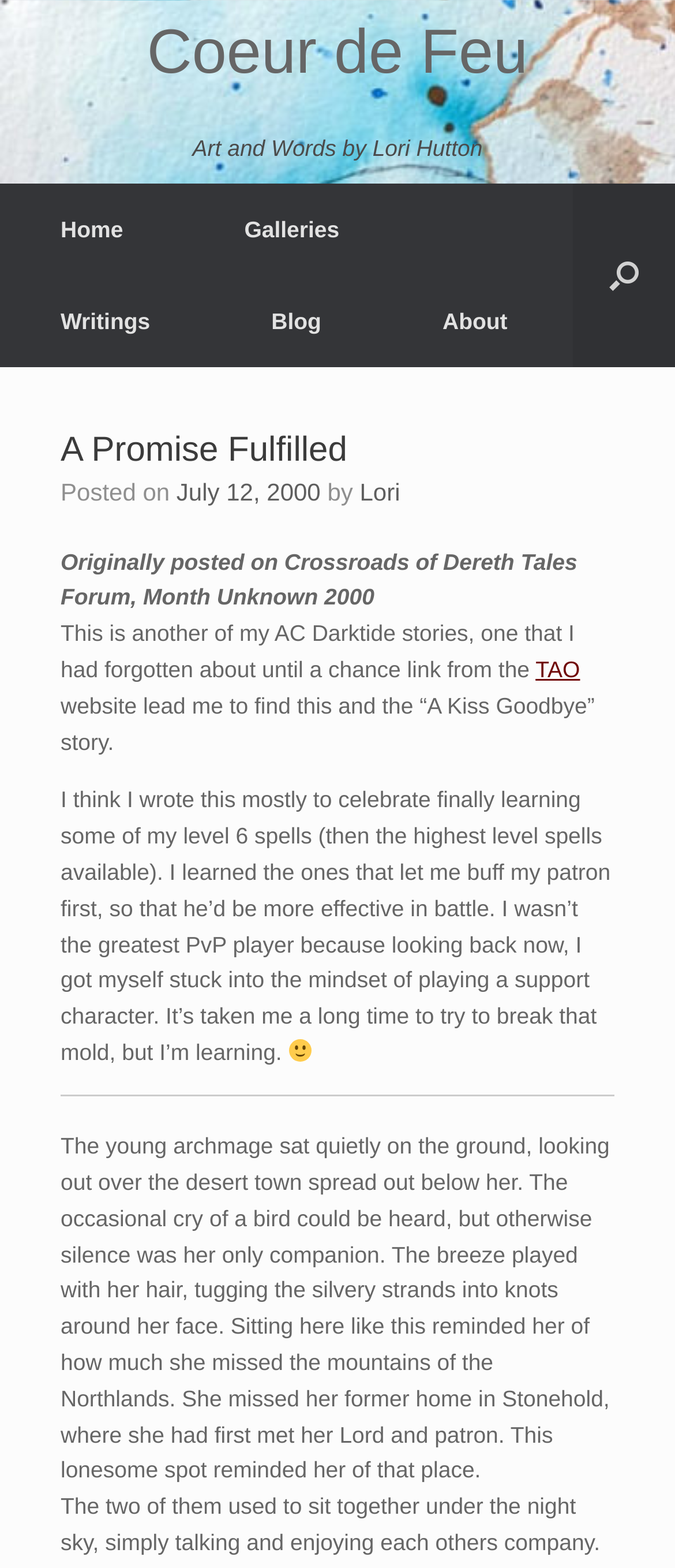Can you specify the bounding box coordinates for the region that should be clicked to fulfill this instruction: "Learn about Phosphorus Limit Improvements".

None